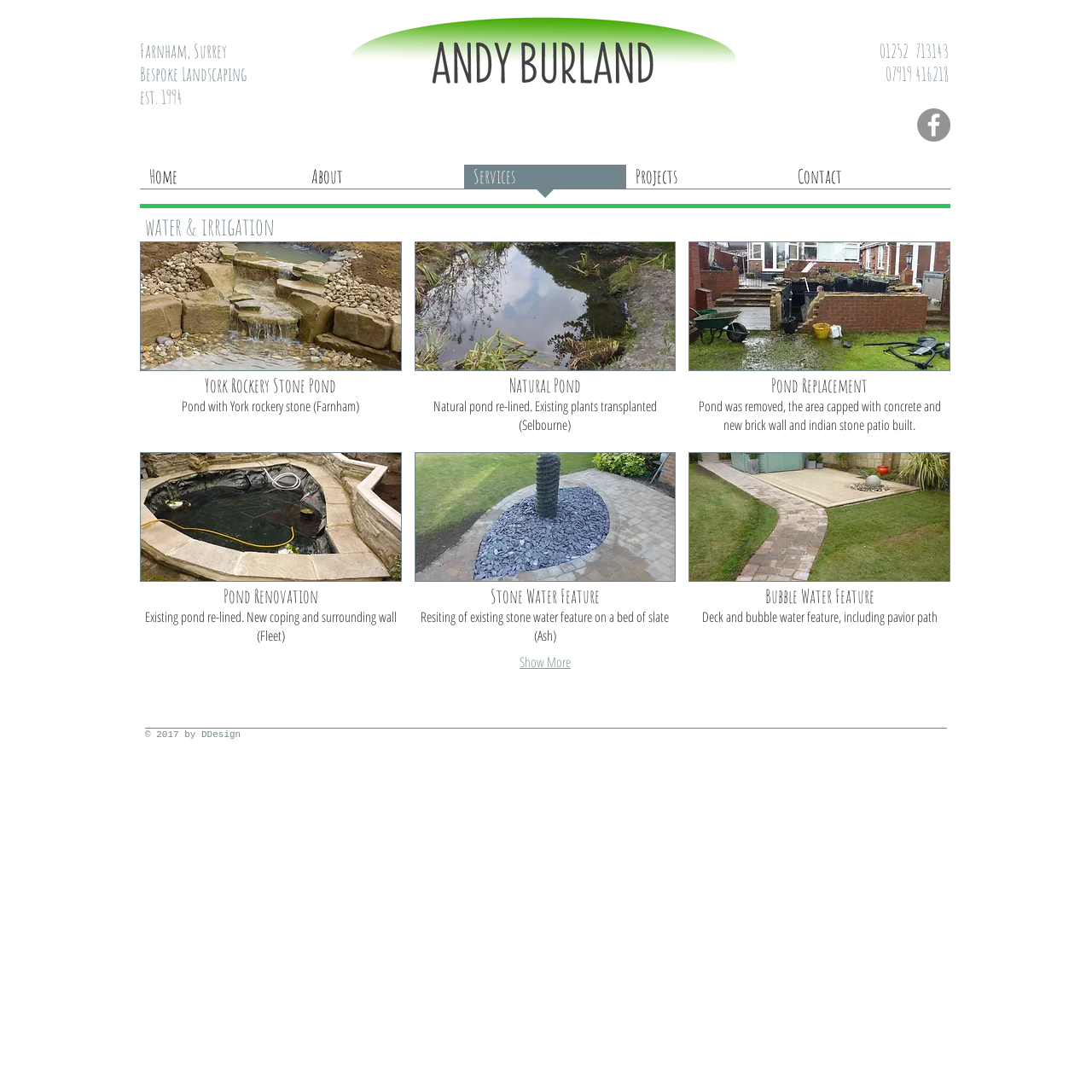Give the bounding box coordinates for the element described as: "Home".

[0.128, 0.151, 0.277, 0.183]